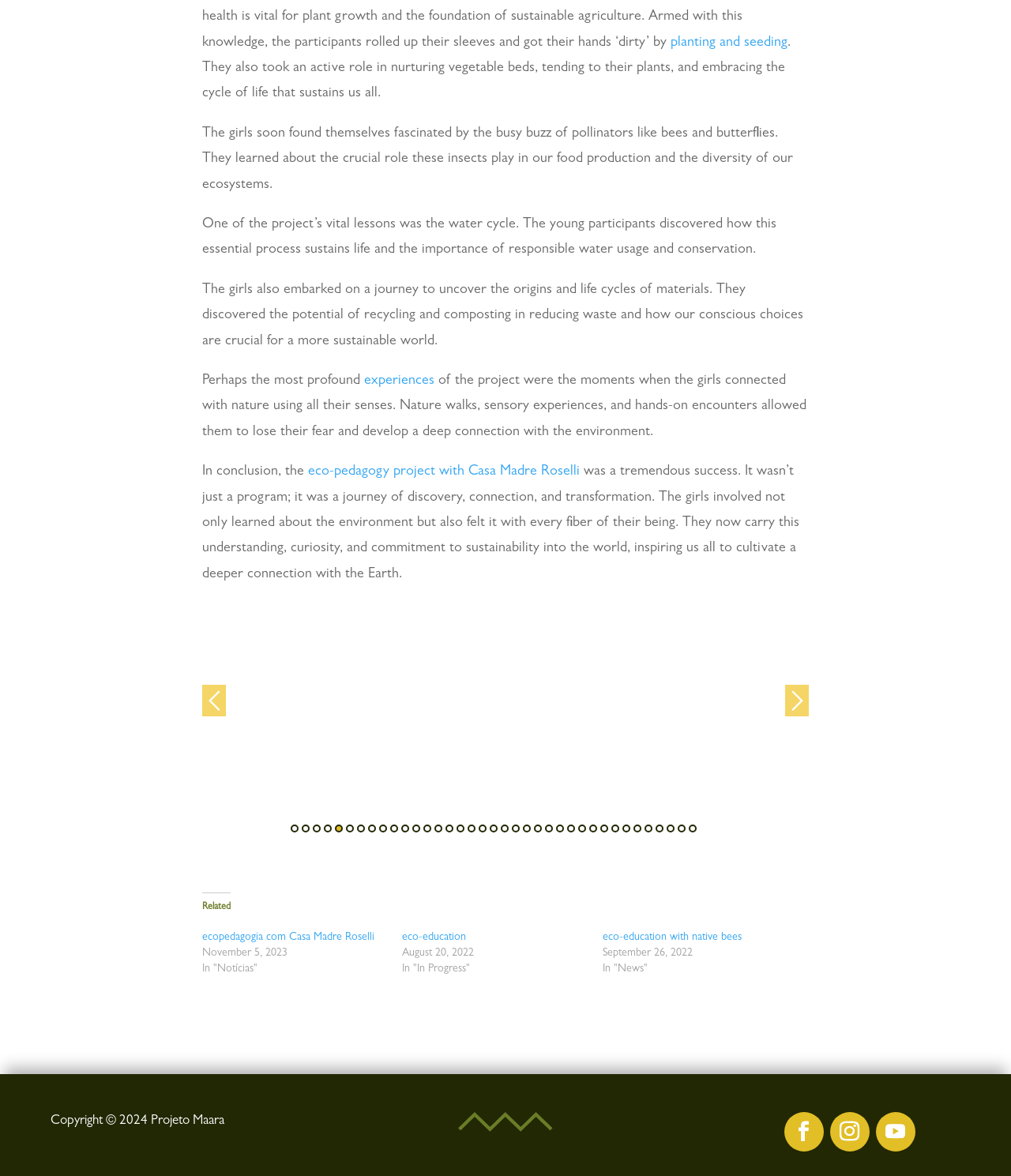What is the purpose of the water cycle lesson in the project?
Answer with a single word or phrase by referring to the visual content.

responsible water usage